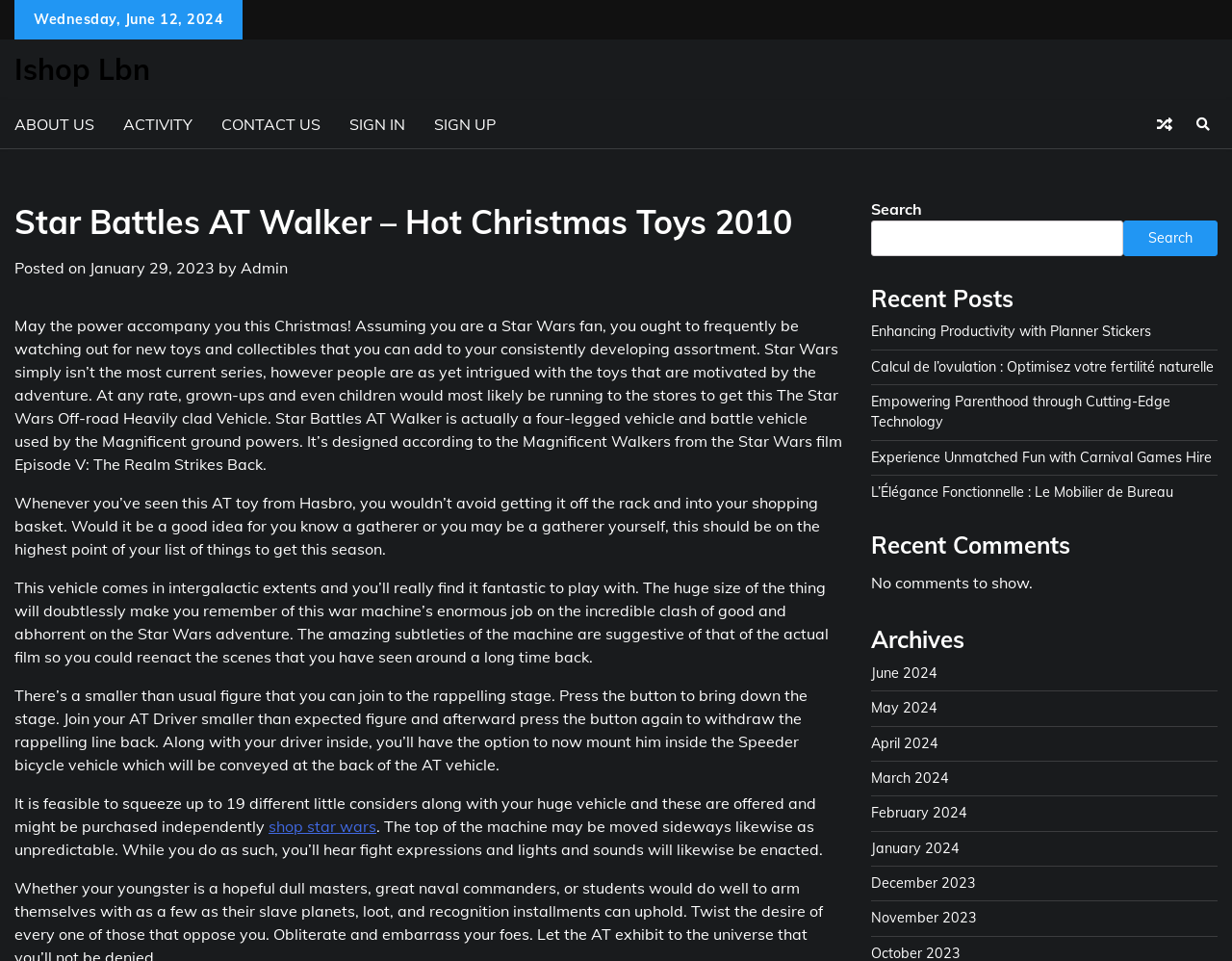Pinpoint the bounding box coordinates of the area that should be clicked to complete the following instruction: "View the 'ACTIVITY' page". The coordinates must be given as four float numbers between 0 and 1, i.e., [left, top, right, bottom].

[0.088, 0.105, 0.168, 0.155]